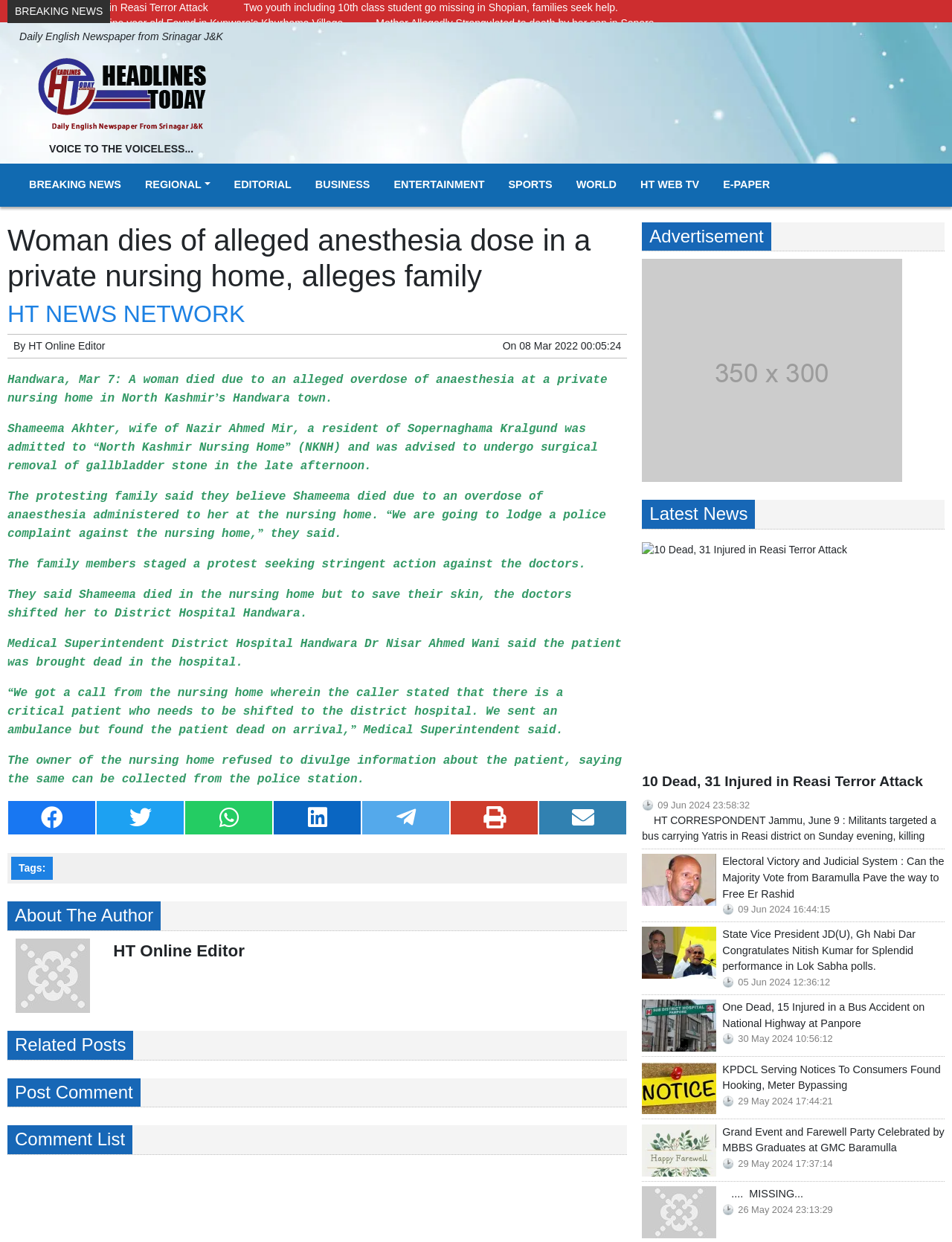What was the response of the Medical Superintendent of District Hospital Handwara?
Using the image as a reference, give a one-word or short phrase answer.

Patient was brought dead